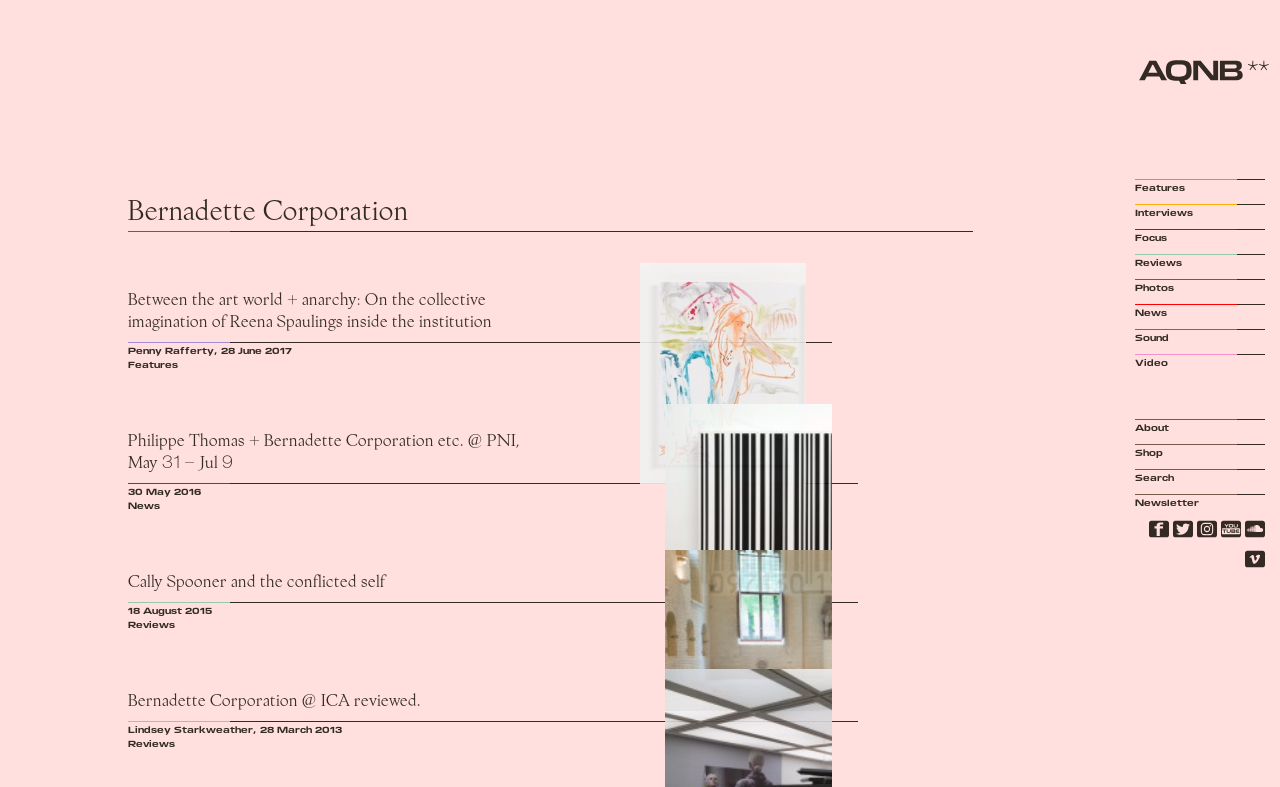Answer the question using only a single word or phrase: 
What is the category of the third article?

Reviews